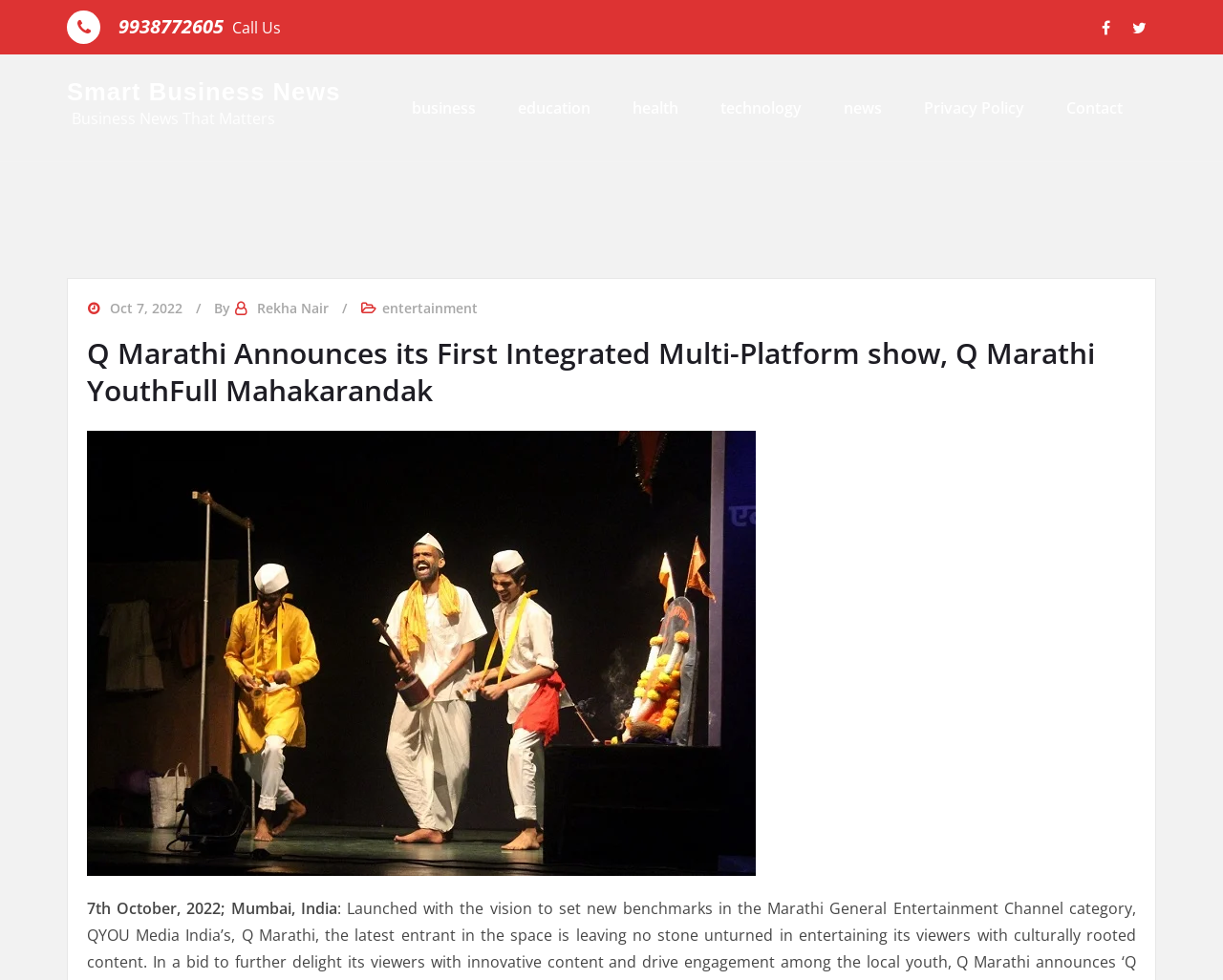Determine the bounding box coordinates of the section I need to click to execute the following instruction: "Visit Smart Business News". Provide the coordinates as four float numbers between 0 and 1, i.e., [left, top, right, bottom].

[0.055, 0.079, 0.278, 0.109]